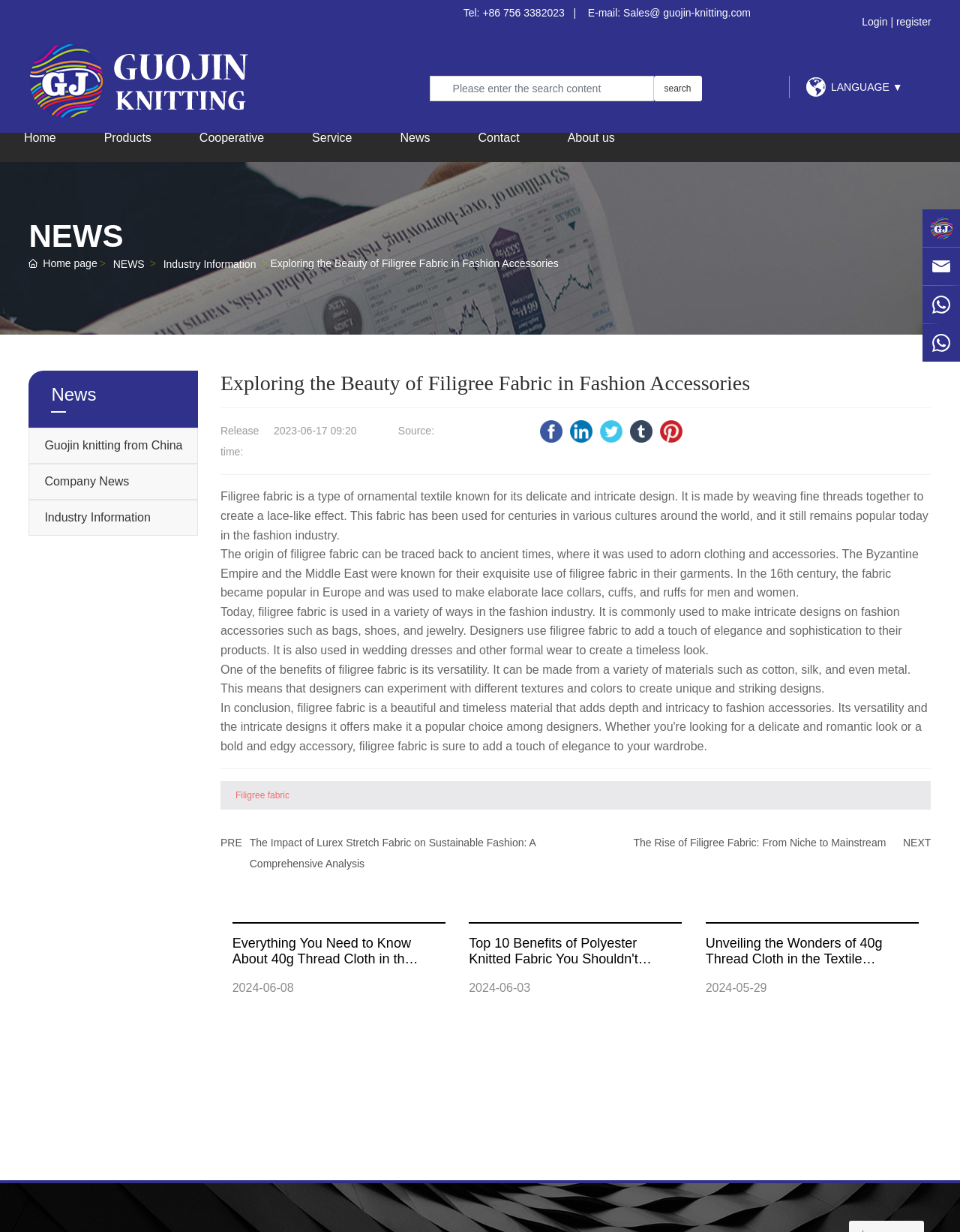Please determine the bounding box coordinates of the section I need to click to accomplish this instruction: "Visit the 'Home' page".

[0.0, 0.093, 0.083, 0.132]